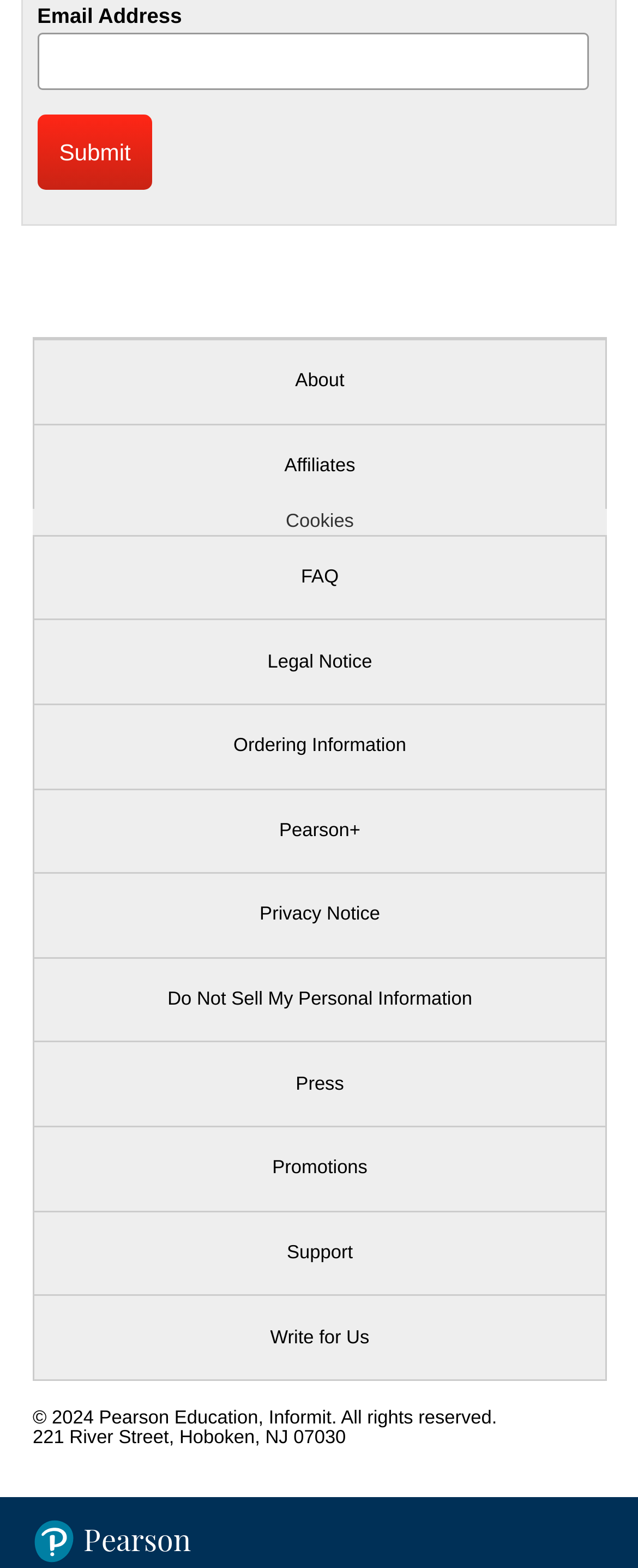Predict the bounding box coordinates for the UI element described as: "Gratitude". The coordinates should be four float numbers between 0 and 1, presented as [left, top, right, bottom].

None